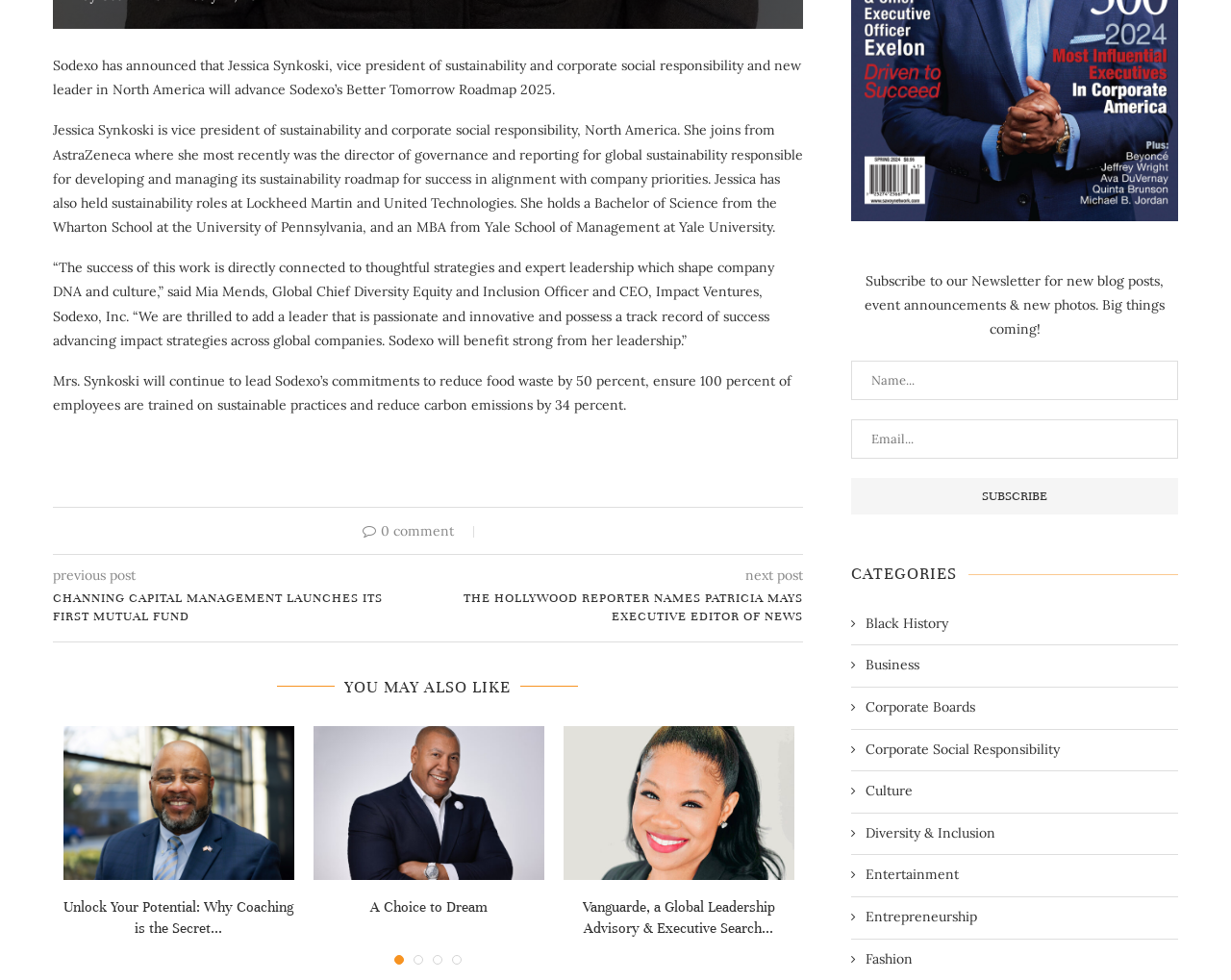Find the bounding box coordinates of the element I should click to carry out the following instruction: "Explore the category of Black History".

[0.691, 0.627, 0.955, 0.646]